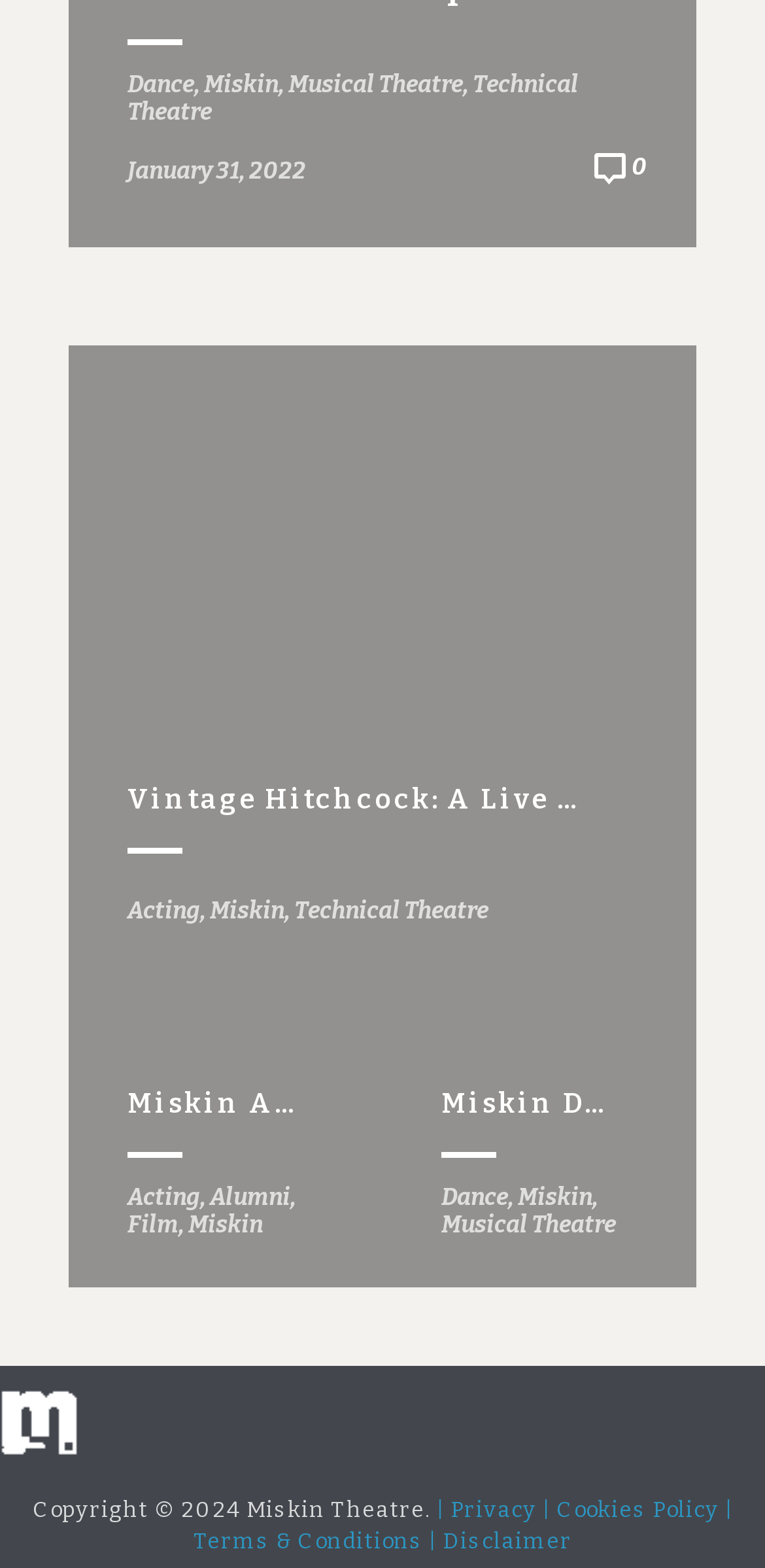For the following element description, predict the bounding box coordinates in the format (top-left x, top-left y, bottom-right x, bottom-right y). All values should be floating point numbers between 0 and 1. Description: March 31, 2022

[0.61, 0.1, 0.823, 0.117]